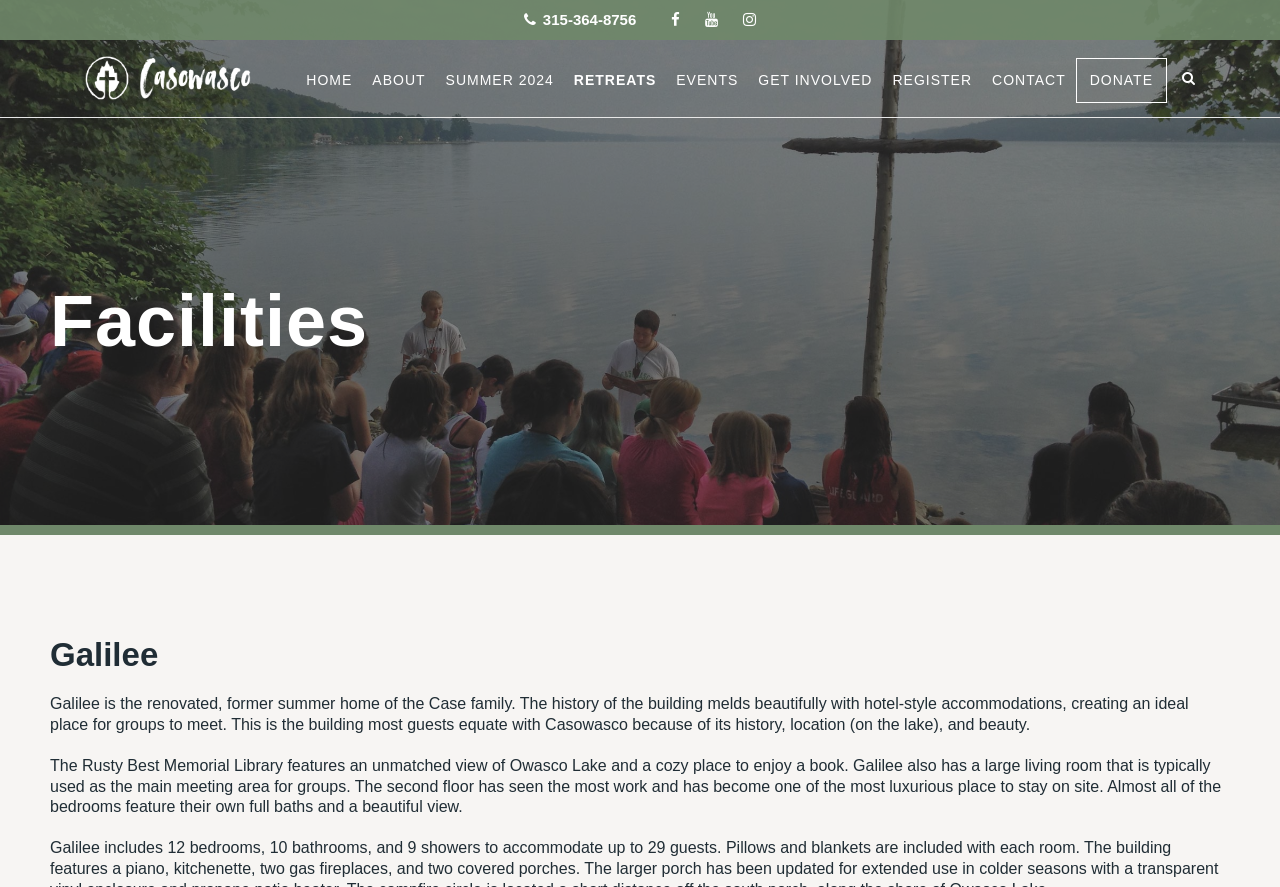Locate the bounding box coordinates of the element I should click to achieve the following instruction: "Contact us".

[0.775, 0.077, 0.833, 0.104]